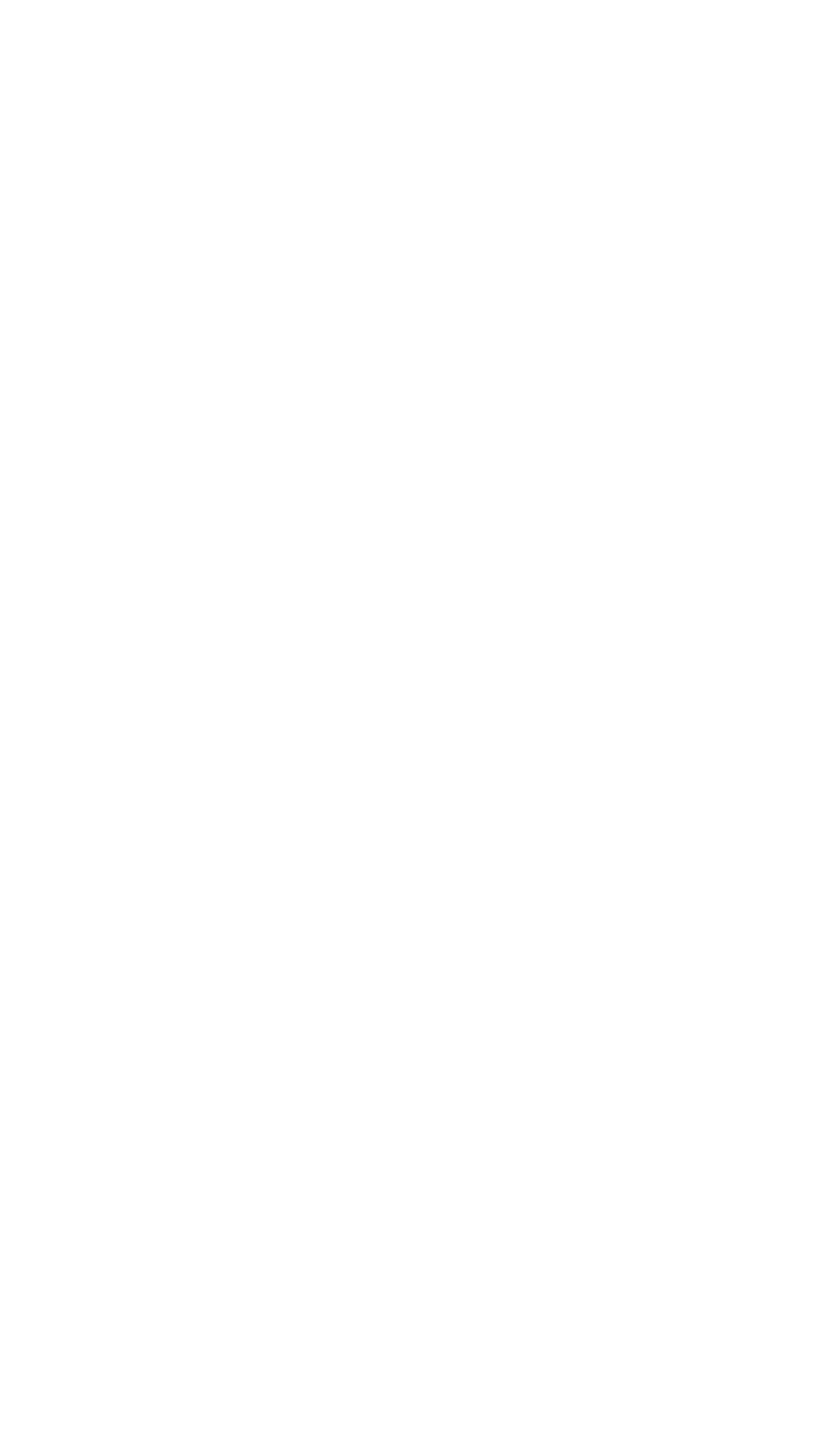How many shares does the current article have? Examine the screenshot and reply using just one word or a brief phrase.

0